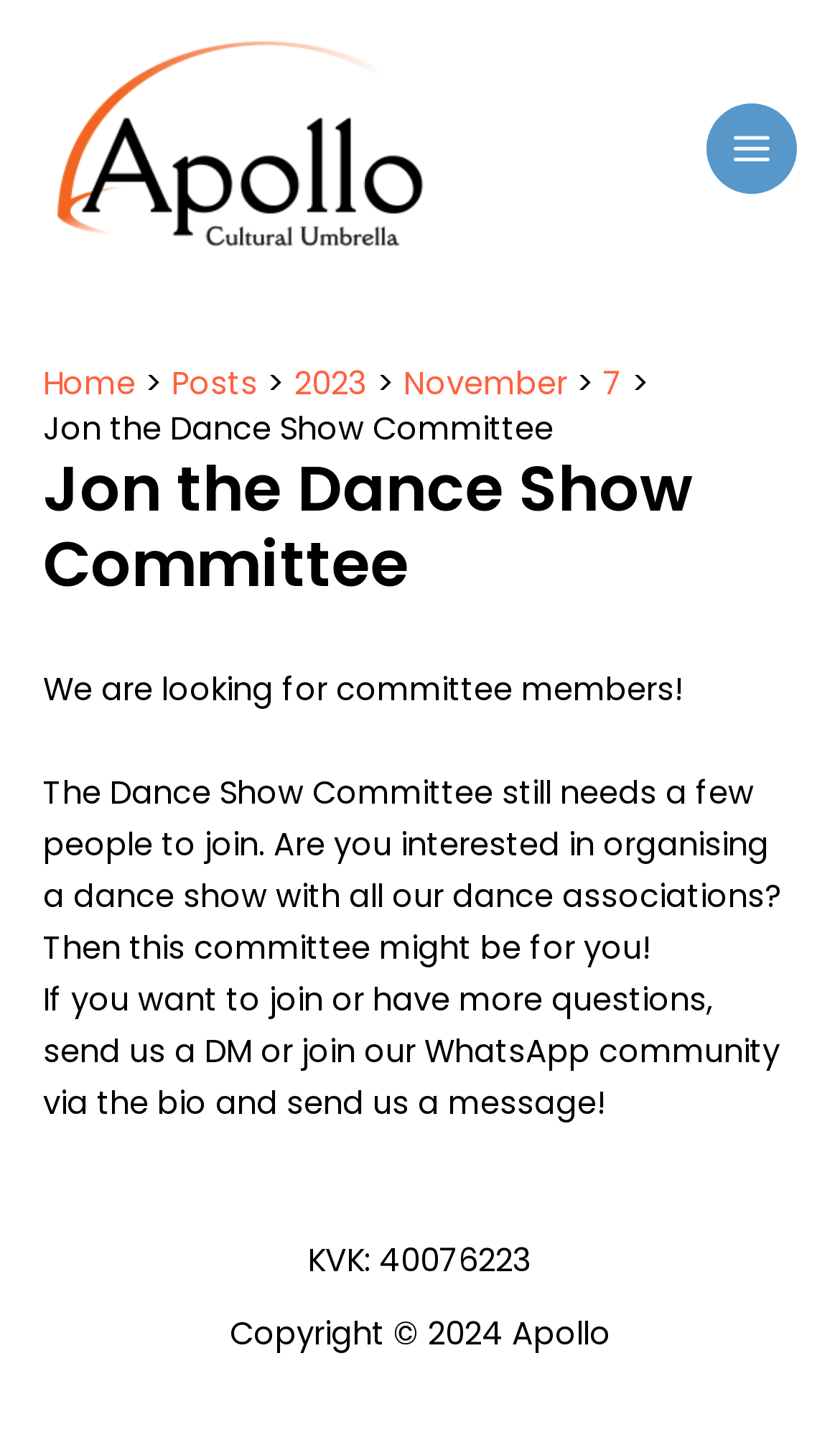Provide a short answer to the following question with just one word or phrase: What is the KVK number of the committee?

40076223